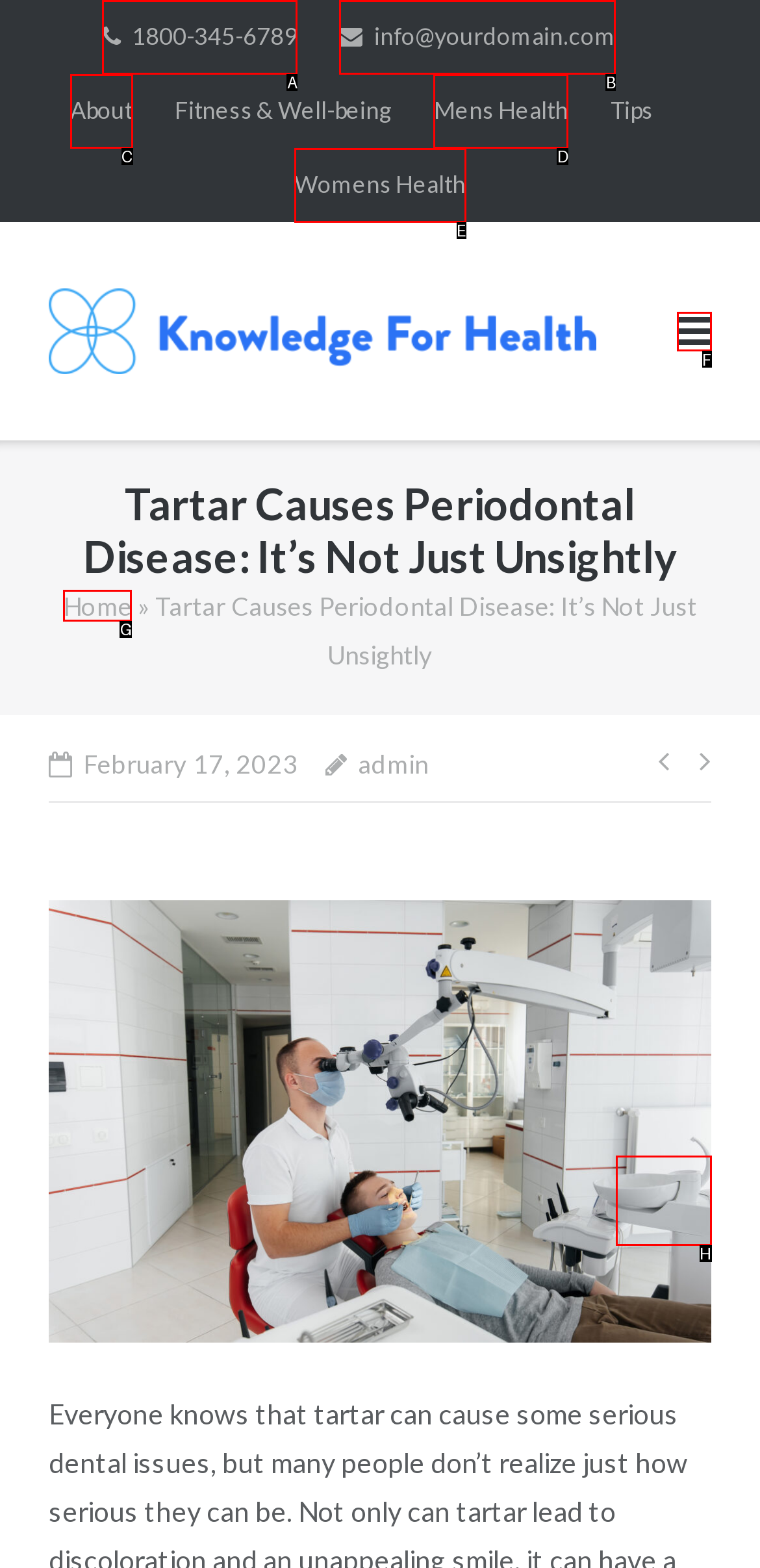Choose the HTML element to click for this instruction: Click the search button Answer with the letter of the correct choice from the given options.

F